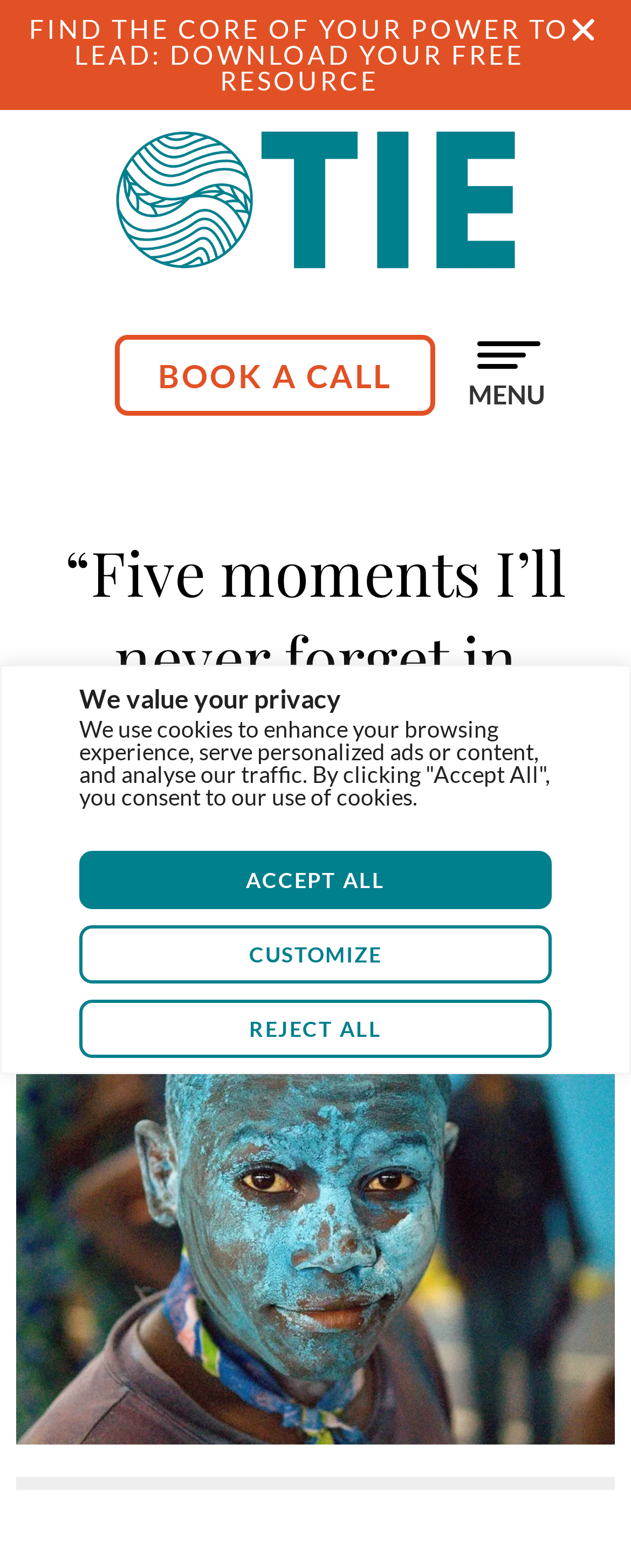Provide a thorough description of the webpage you see.

This webpage appears to be a testimonial page, with a focus on a personal experience in Zambia. At the top of the page, there is a privacy notice with three buttons: "Customize", "Reject All", and "Accept All", which are aligned horizontally and centered on the page. 

Below the privacy notice, there are two links: one is a blank link, and the other is a call-to-action link labeled "BOOK A CALL". To the right of these links, there is an unchecked checkbox and a "MENU" label.

The main content of the page is headed by a title, "“Five moments I’ll never forget in Zambia” (Immersive TIE Participant Testimonial)", which spans almost the entire width of the page. 

On the top-right corner, there is a "Close" button. At the very top of the page, there is a link labeled "FIND THE CORE OF YOUR POWER TO LEAD: DOWNLOAD YOUR FREE RESOURCE", which is positioned near the top-left corner.

The meta description provides a glimpse into the content of the page, which seems to be a personal reflection on the author's experience in Zambia, mentioning their discomfort with spontaneity, taking risks, and being outside of their comfort zone.